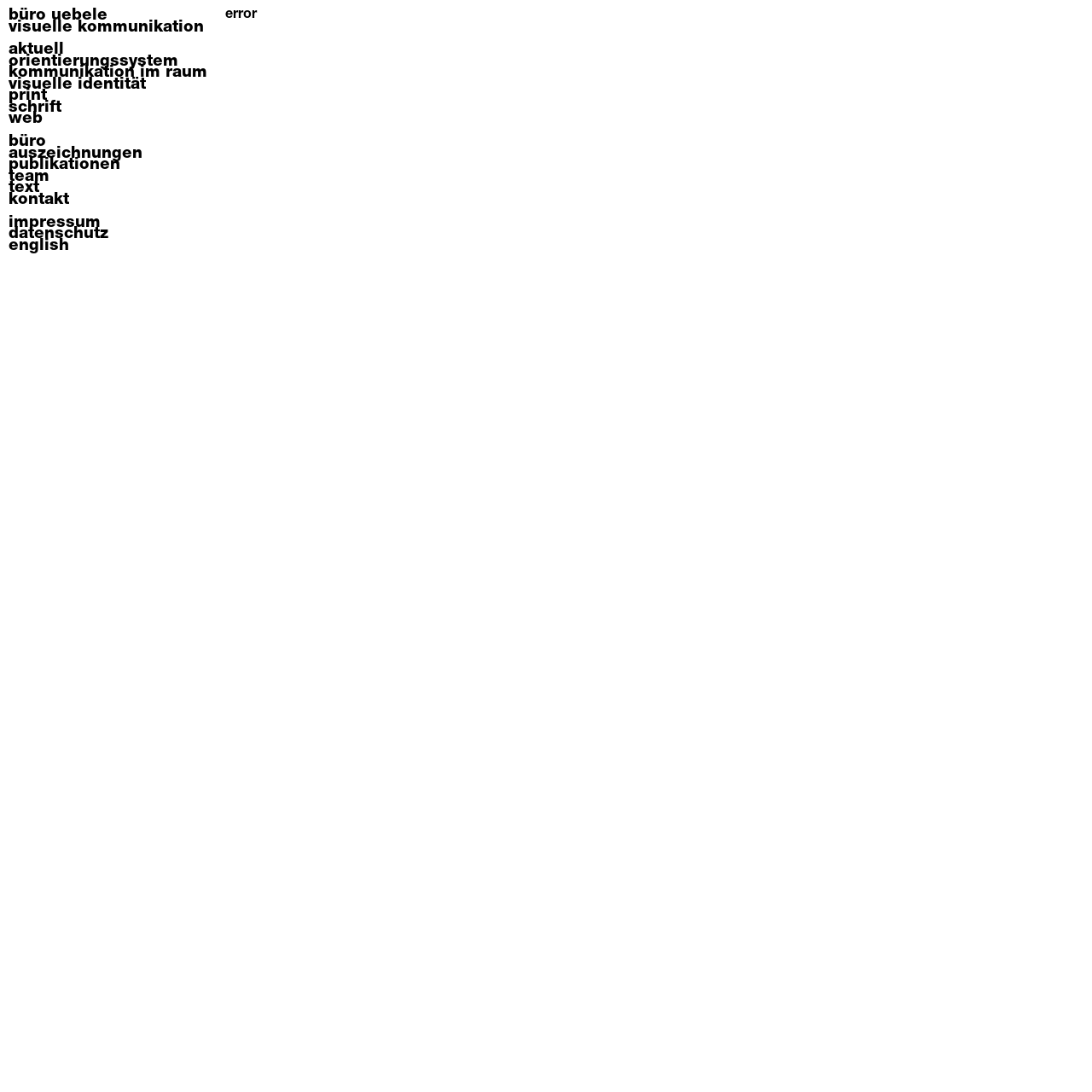Identify the bounding box coordinates of the clickable region necessary to fulfill the following instruction: "view aktuell". The bounding box coordinates should be four float numbers between 0 and 1, i.e., [left, top, right, bottom].

[0.008, 0.042, 0.2, 0.052]